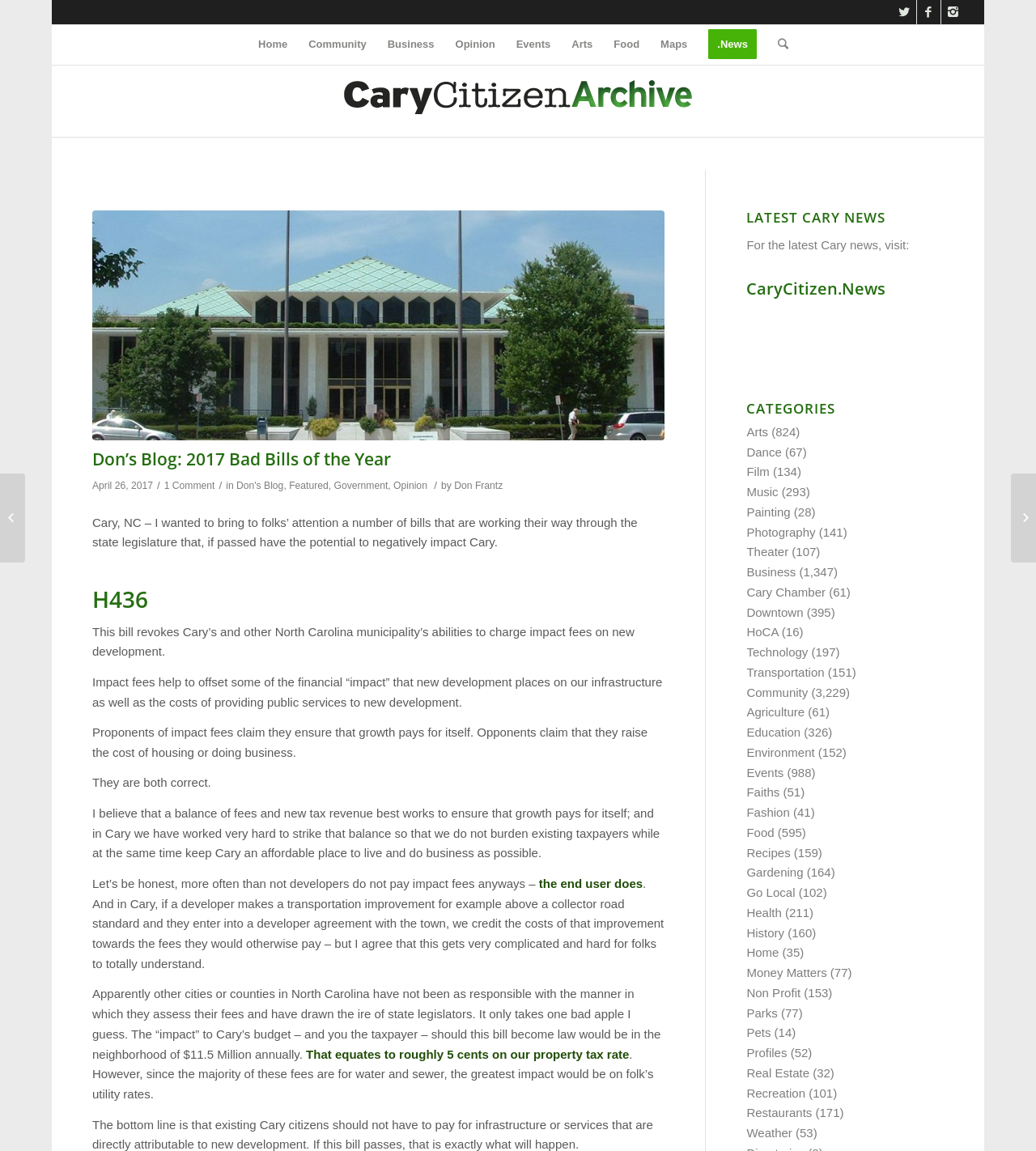Please indicate the bounding box coordinates of the element's region to be clicked to achieve the instruction: "Explore Arts category". Provide the coordinates as four float numbers between 0 and 1, i.e., [left, top, right, bottom].

[0.721, 0.369, 0.741, 0.381]